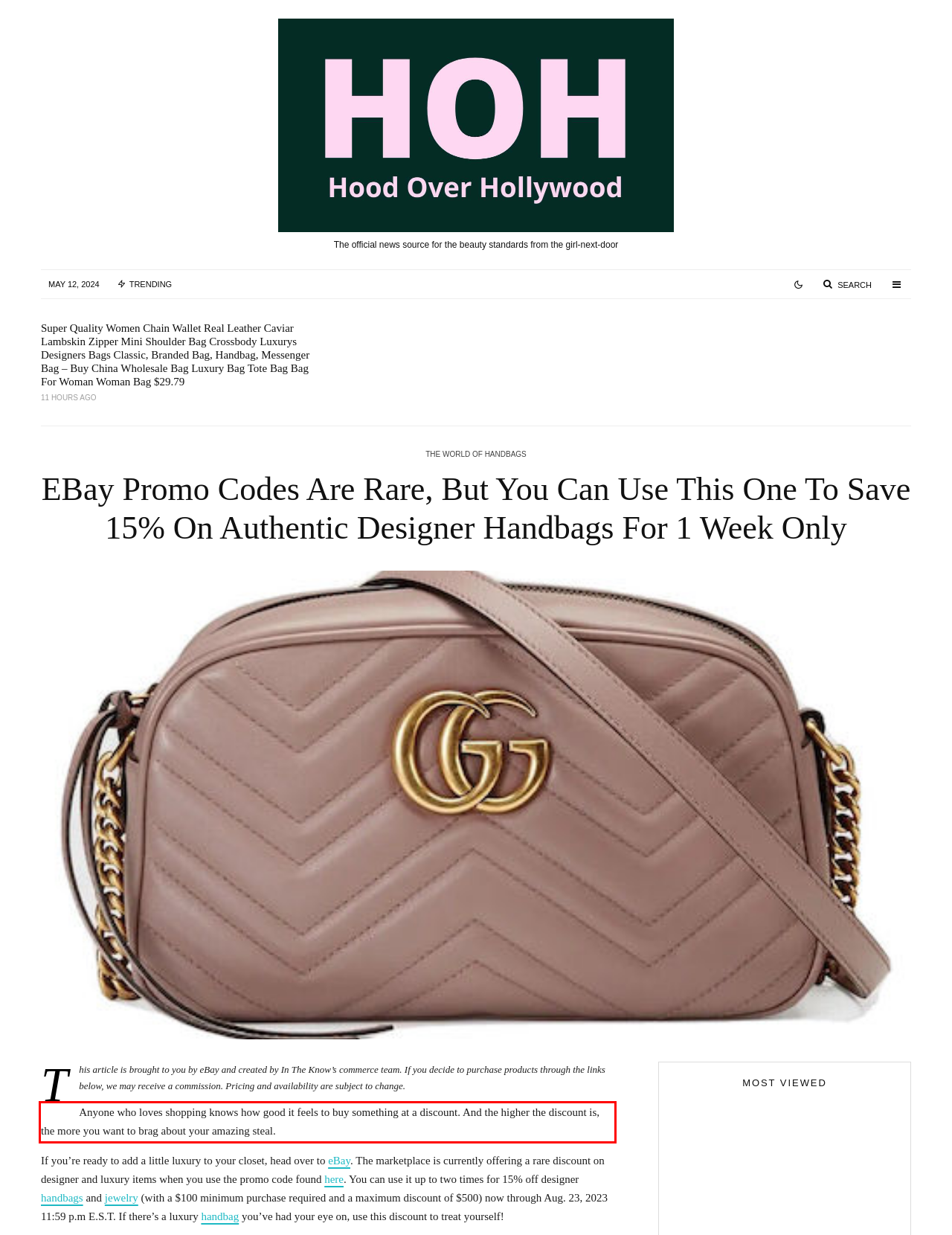Look at the screenshot of the webpage, locate the red rectangle bounding box, and generate the text content that it contains.

Anyone who loves shopping knows how good it feels to buy something at a discount. And the higher the discount is, the more you want to brag about your amazing steal.